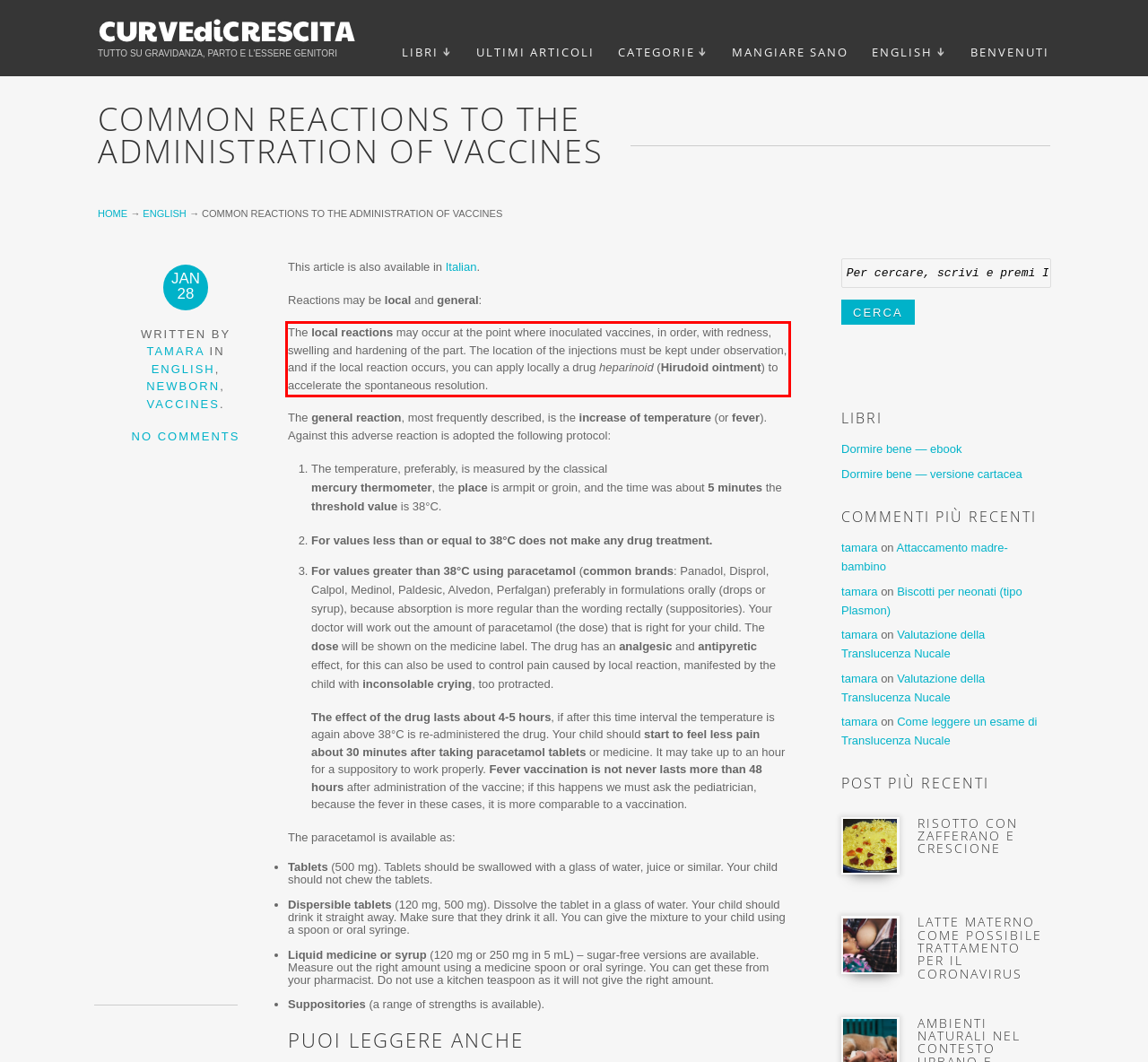Examine the webpage screenshot, find the red bounding box, and extract the text content within this marked area.

The local reactions may occur at the point where inoculated vaccines, in order, with redness, swelling and hardening of the part. The location of the injections must be kept under observation, and if the local reaction occurs, you can apply locally a drug heparinoid (Hirudoid ointment) to accelerate the spontaneous resolution.